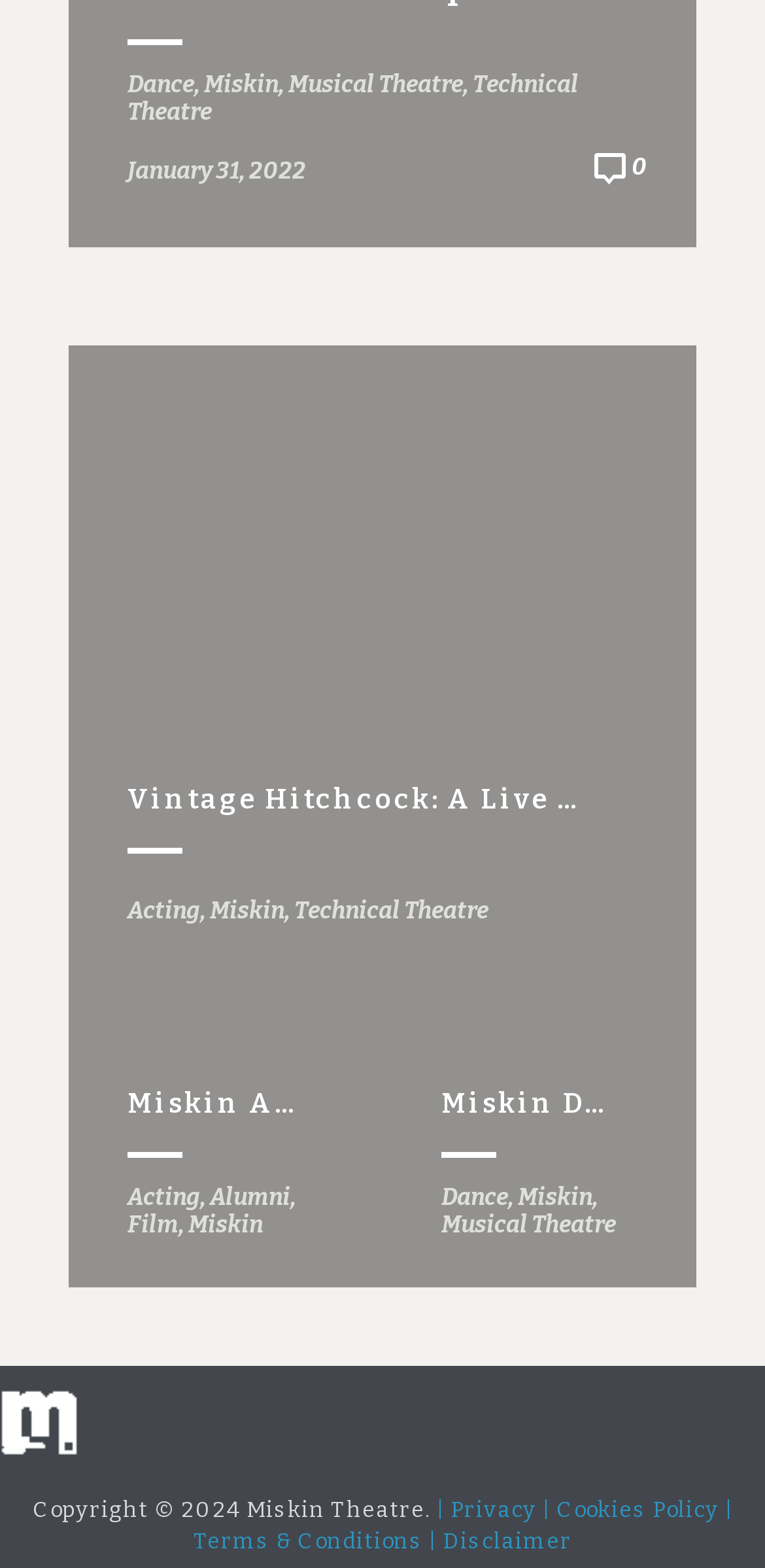Locate the bounding box coordinates of the area to click to fulfill this instruction: "Read the 'Miskin Alumni News! Bobby Johnson cast in Bad Education' article". The bounding box should be presented as four float numbers between 0 and 1, in the order [left, top, right, bottom].

[0.09, 0.62, 0.5, 0.82]